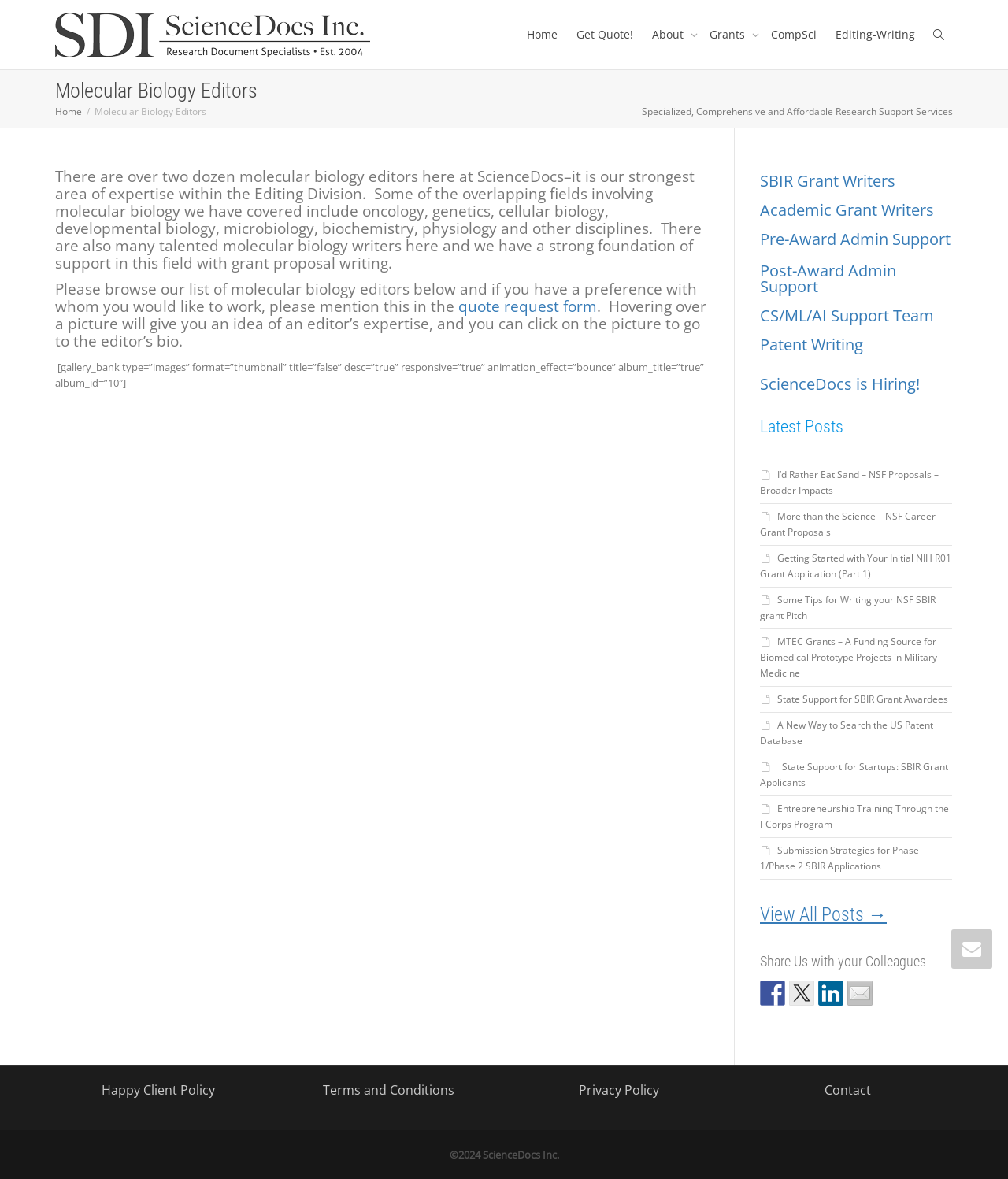Please specify the bounding box coordinates in the format (top-left x, top-left y, bottom-right x, bottom-right y), with all values as floating point numbers between 0 and 1. Identify the bounding box of the UI element described by: Contact

[0.818, 0.917, 0.864, 0.932]